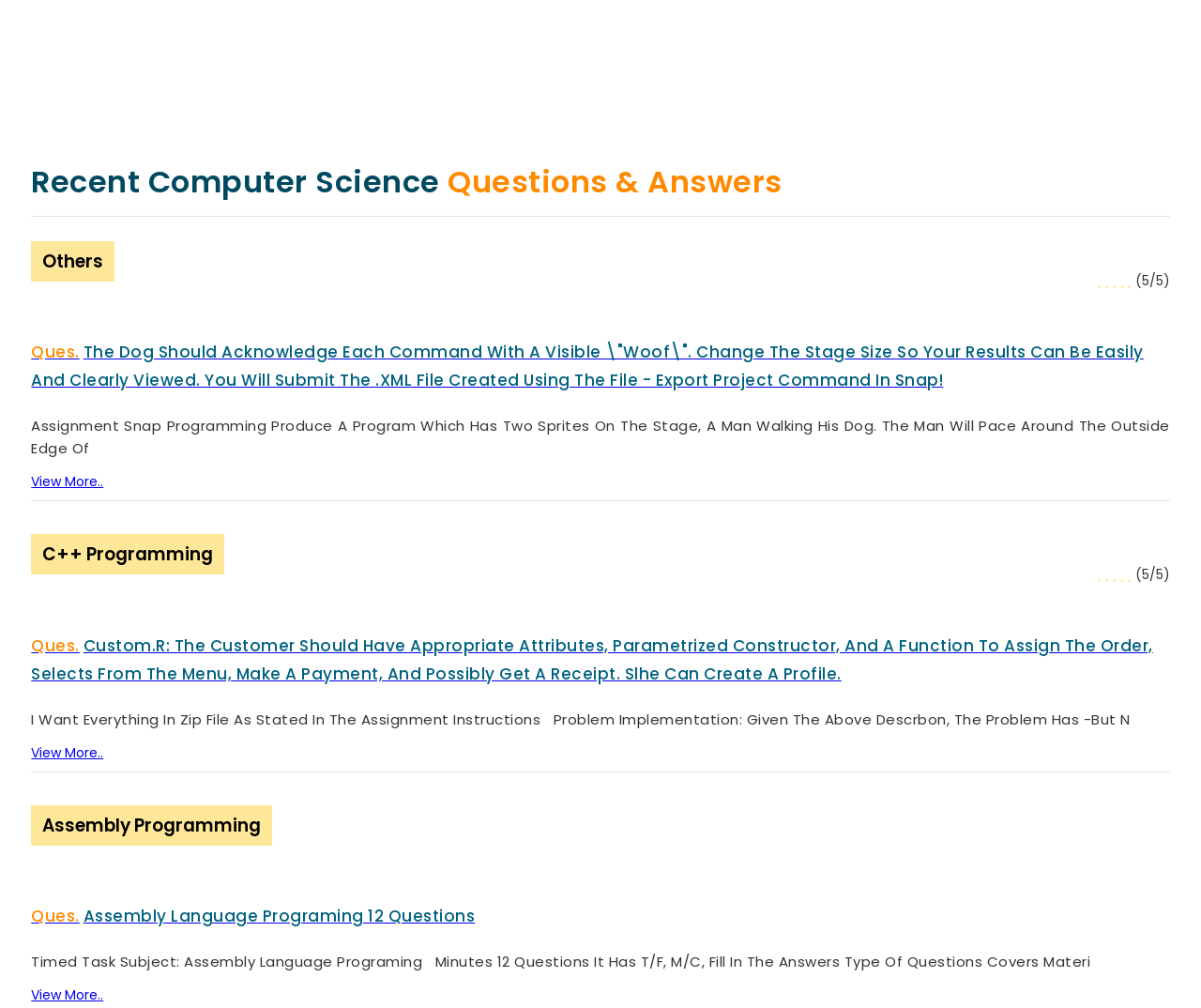Could you locate the bounding box coordinates for the section that should be clicked to accomplish this task: "view daily visitors of cca kids.org".

None